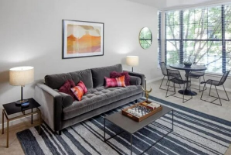How many people can the dining table seat?
Refer to the image and provide a concise answer in one word or phrase.

four